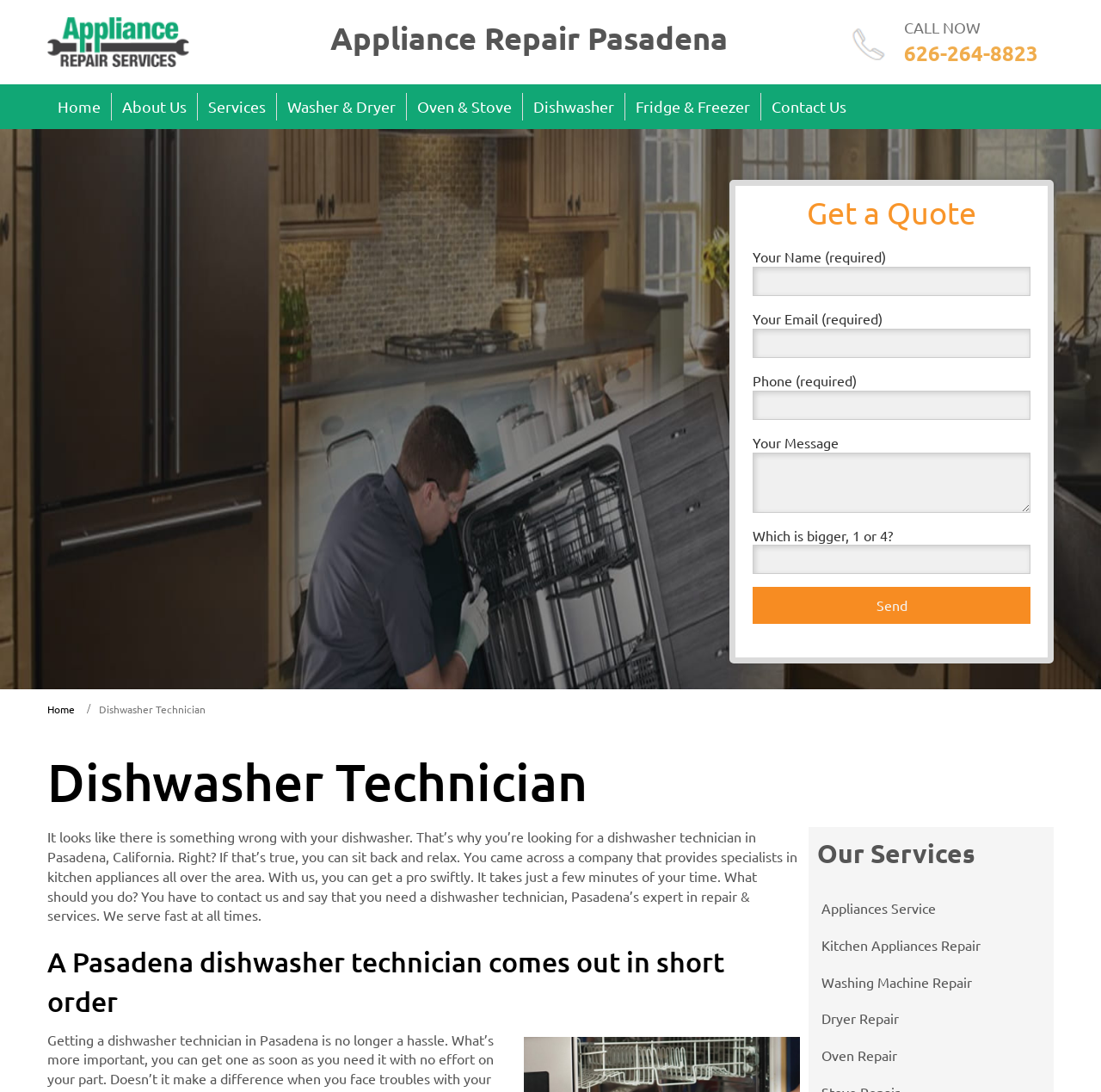With reference to the image, please provide a detailed answer to the following question: What is the phone number to call for a dishwasher technician?

I found the phone number by looking at the link with the text '626-264-8823' which is located next to the 'CALL NOW' button.